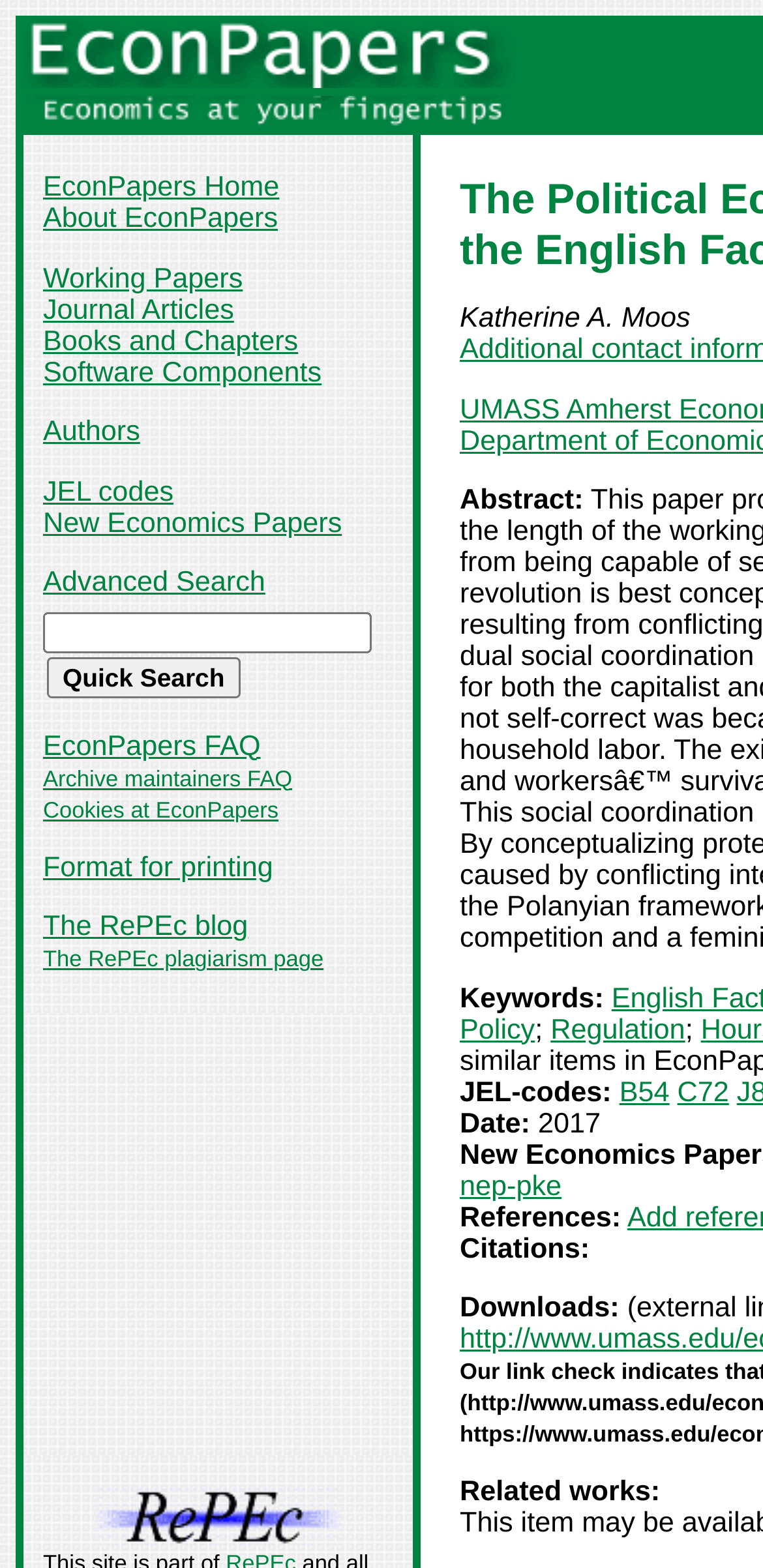Using the provided description Software Components, find the bounding box coordinates for the UI element. Provide the coordinates in (top-left x, top-left y, bottom-right x, bottom-right y) format, ensuring all values are between 0 and 1.

[0.056, 0.228, 0.422, 0.248]